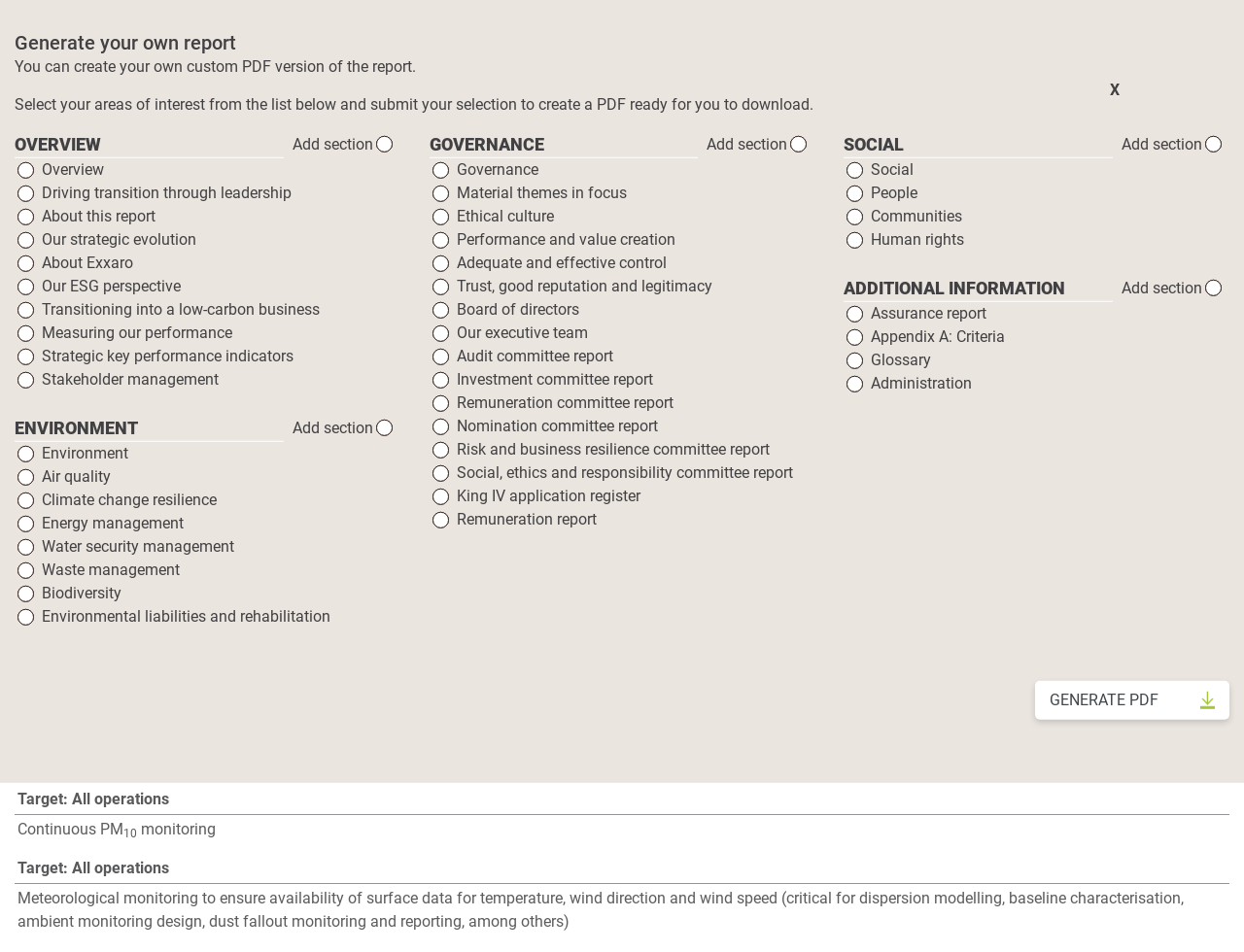What is the objective of air quality initiatives?
Examine the screenshot and reply with a single word or phrase.

Reduce air quality emissions